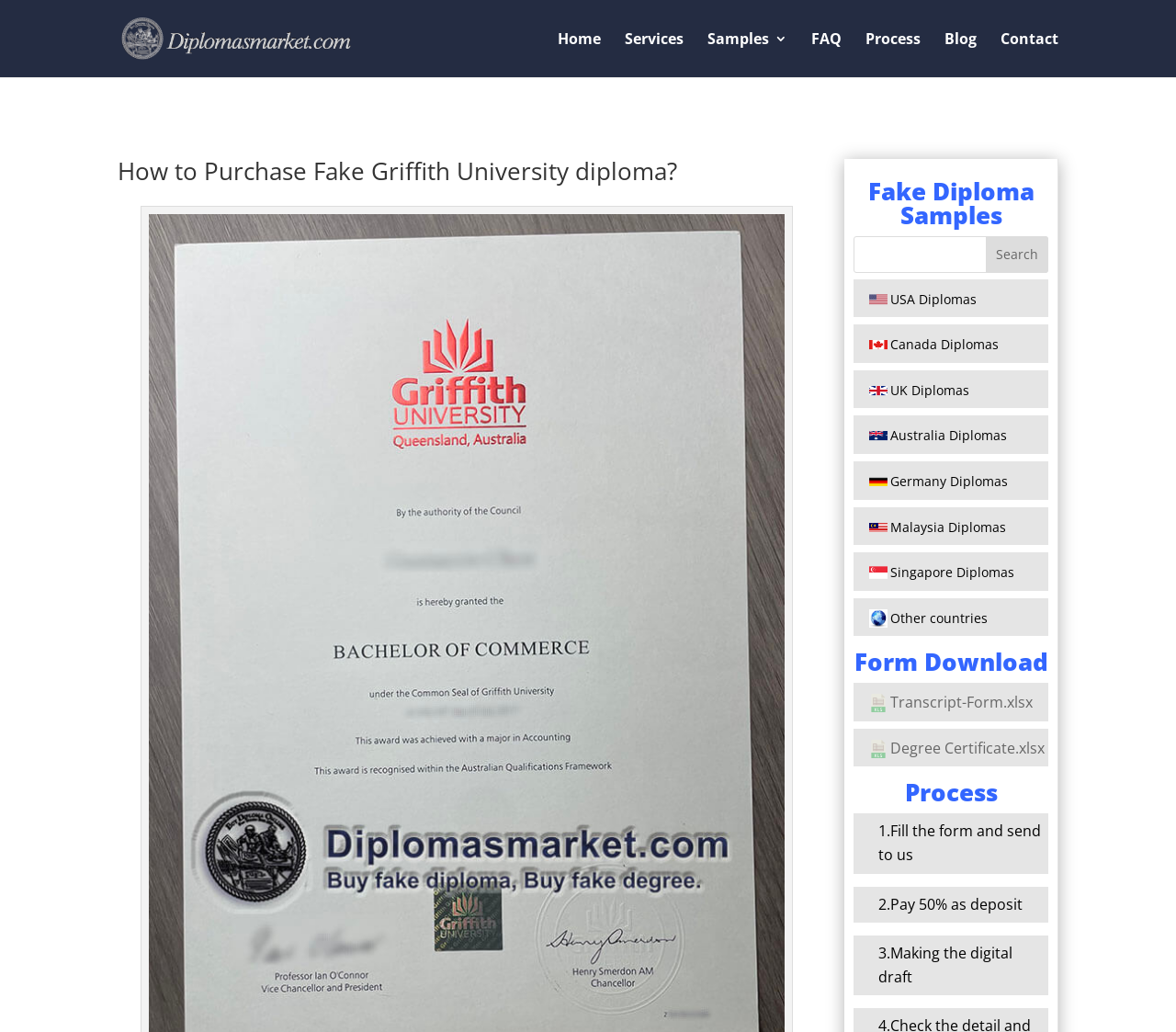Show the bounding box coordinates of the region that should be clicked to follow the instruction: "Click on the 'Contact' link."

[0.851, 0.031, 0.9, 0.075]